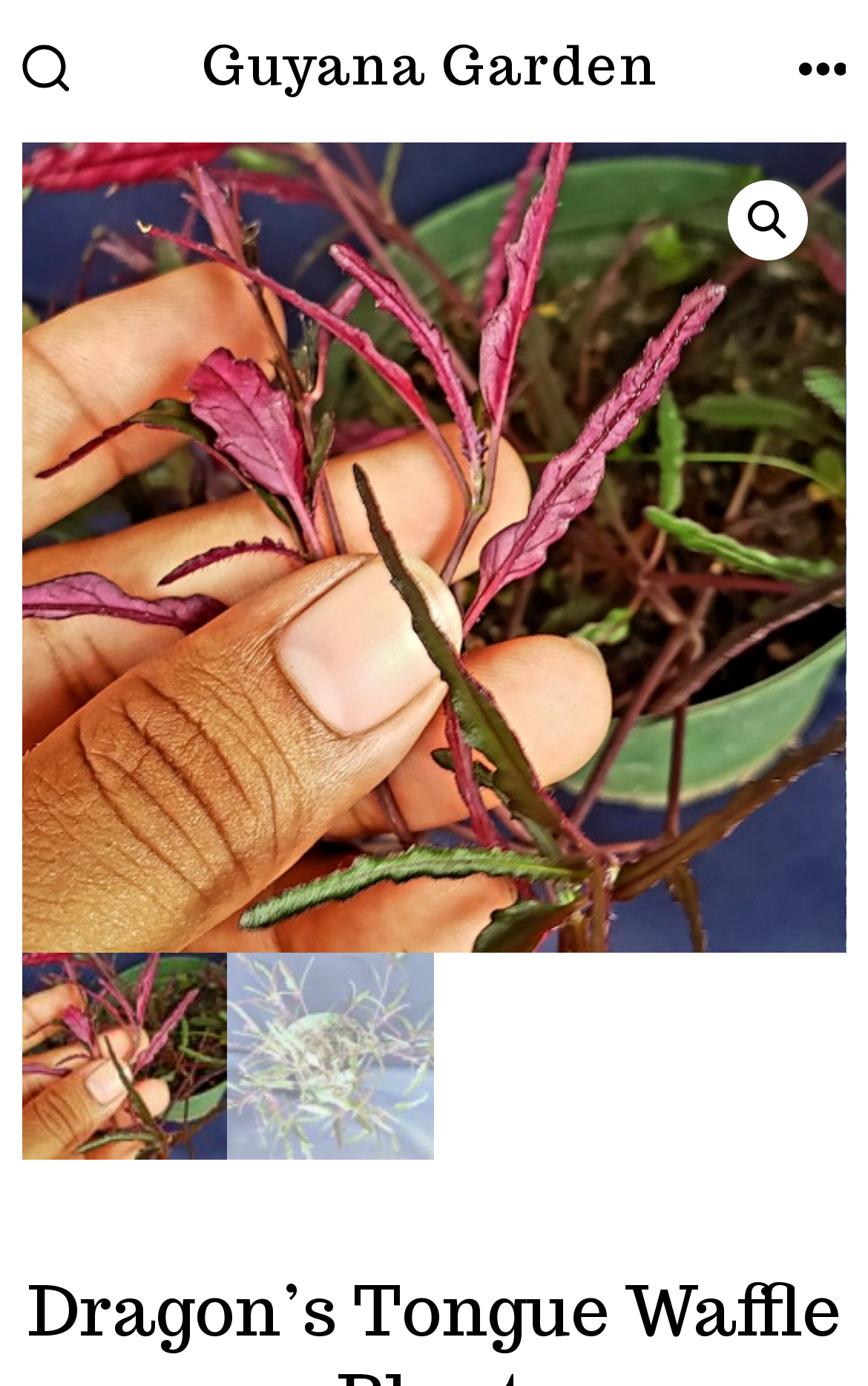Provide an in-depth caption for the contents of the webpage.

The webpage is about the Dragon's Tongue Waffle Plant, specifically in the context of Guyana Garden. At the top left, there is a small image. To the right of this image, there is a link to "Guyana Garden". On the top right, there is another small image. Below the top section, there is a search icon, represented by a magnifying glass emoji, located near the top right corner. 

Below the search icon, there is a long, horizontal link that spans almost the entire width of the page. This link contains a large image that takes up most of the page's width. At the bottom left, there are two smaller images placed side by side.